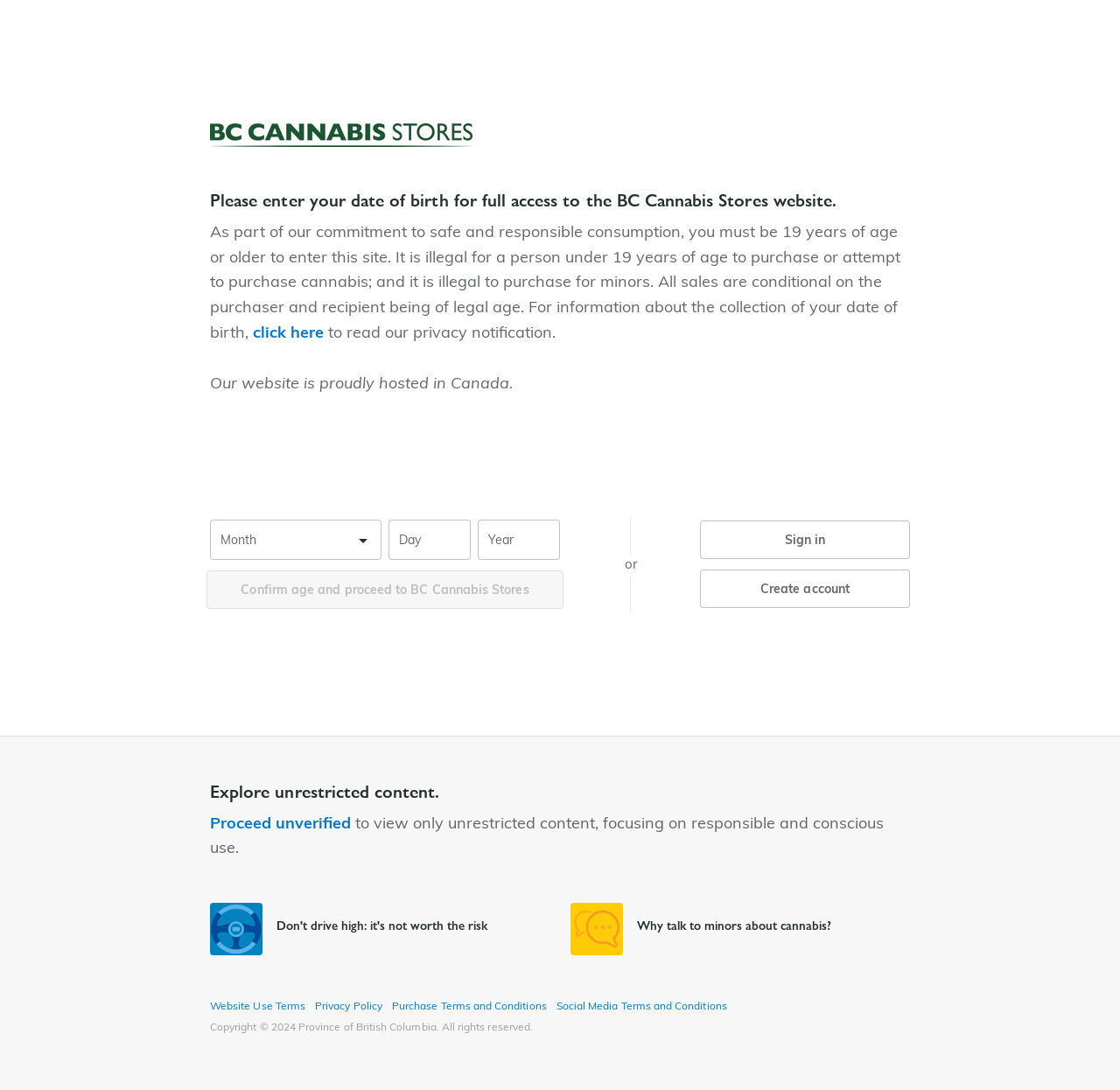Use a single word or phrase to answer the question: 
What is the purpose of the 'Confirm age and proceed' button?

To confirm age